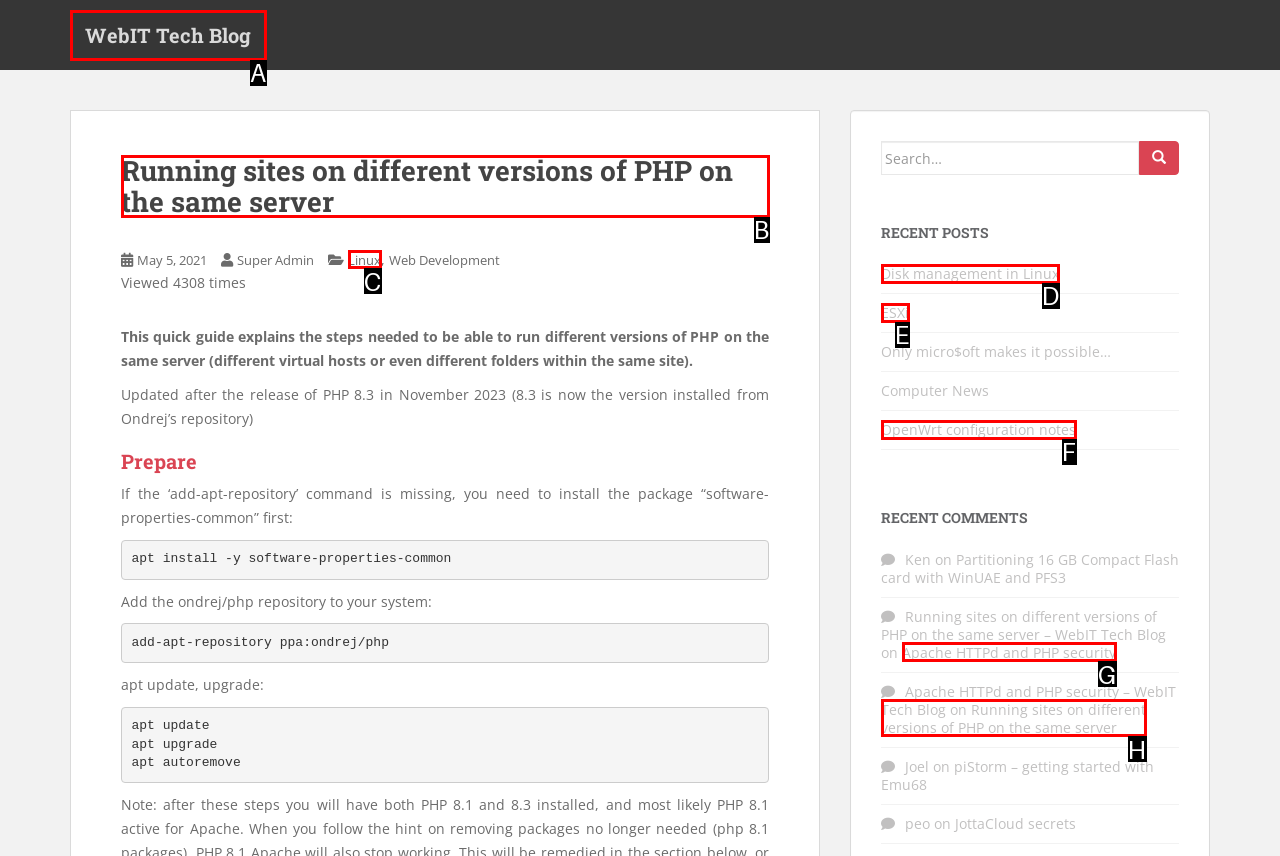Choose the letter of the element that should be clicked to complete the task: View the article 'Running sites on different versions of PHP on the same server'
Answer with the letter from the possible choices.

B